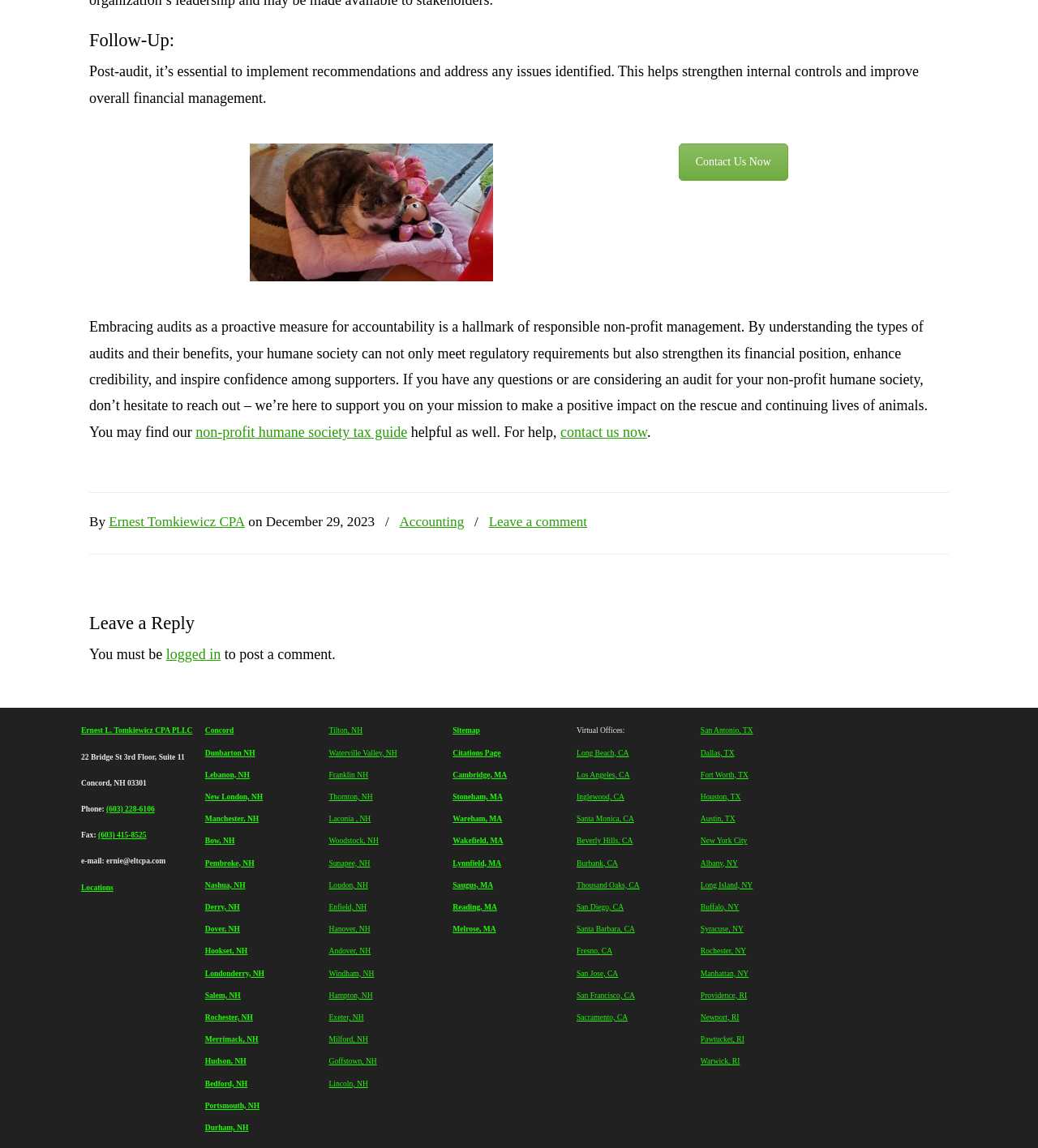Reply to the question with a single word or phrase:
How many locations are listed on the webpage?

24